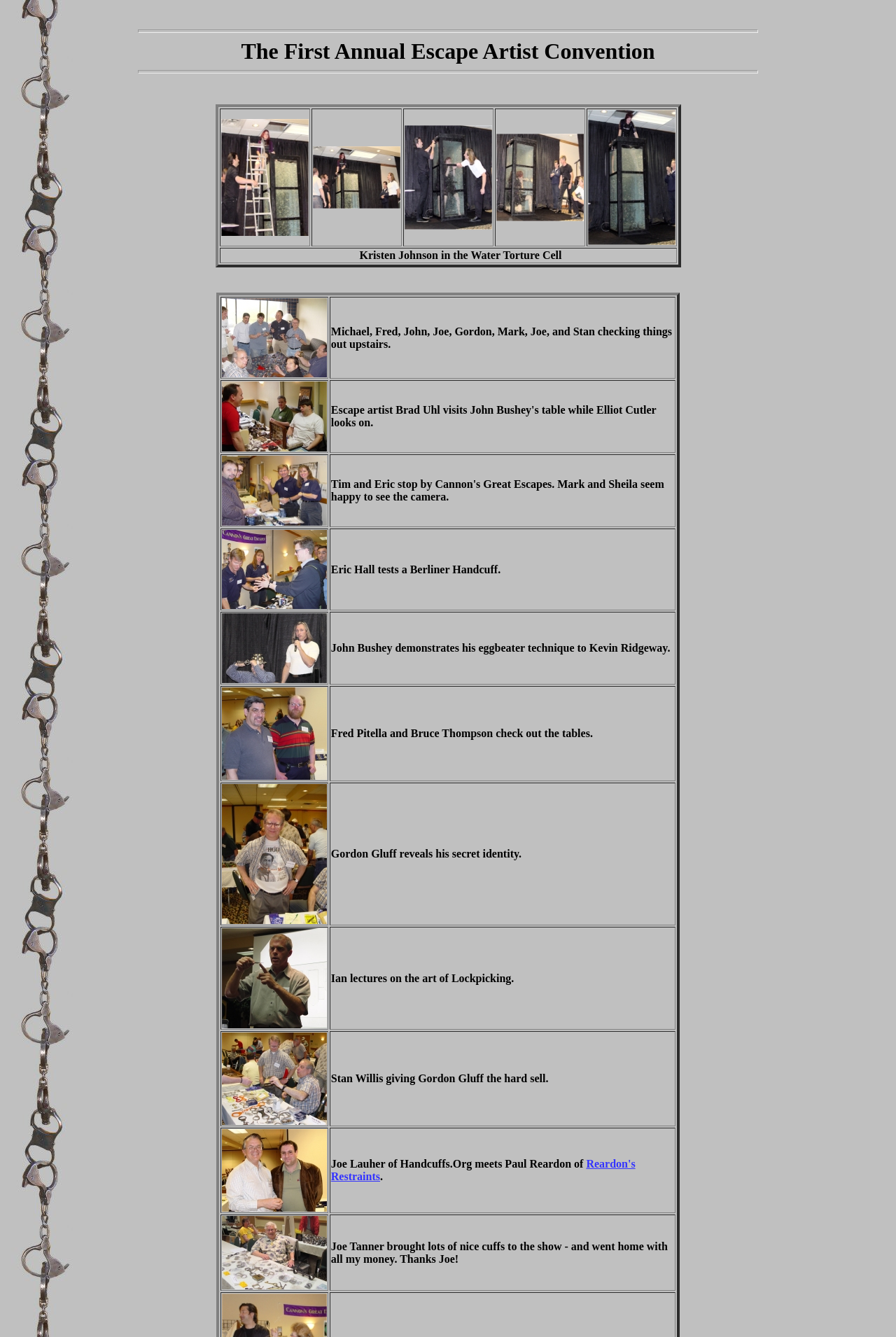Elaborate on the webpage's design and content in a detailed caption.

The webpage is about the First Annual Escape Artist Convention, showcasing pictures from the event. At the top, there is a title "The First Annual Escape Artist Convention" followed by a horizontal separator line. Below the title, there is a table with multiple rows, each containing four grid cells. Each grid cell has a link and an image, with a descriptive text about the image.

The images are arranged in a grid-like structure, with four images per row. The images are of various escape artists, including Kristen Johnson, Michael, Fred, John, Joe, and others, showcasing their skills and performances at the convention. Some images have descriptive texts, such as "Kristen Johnson in the Water Torture Cell" or "John Bushey demonstrates his eggbeater technique to Kevin Ridgeway."

There are a total of 19 rows in the table, with 76 images and links in total. The images are evenly spaced and aligned, with a consistent layout throughout the page. The descriptive texts provide context and information about the images, giving visitors an idea of what the convention was about and what kind of activities took place.